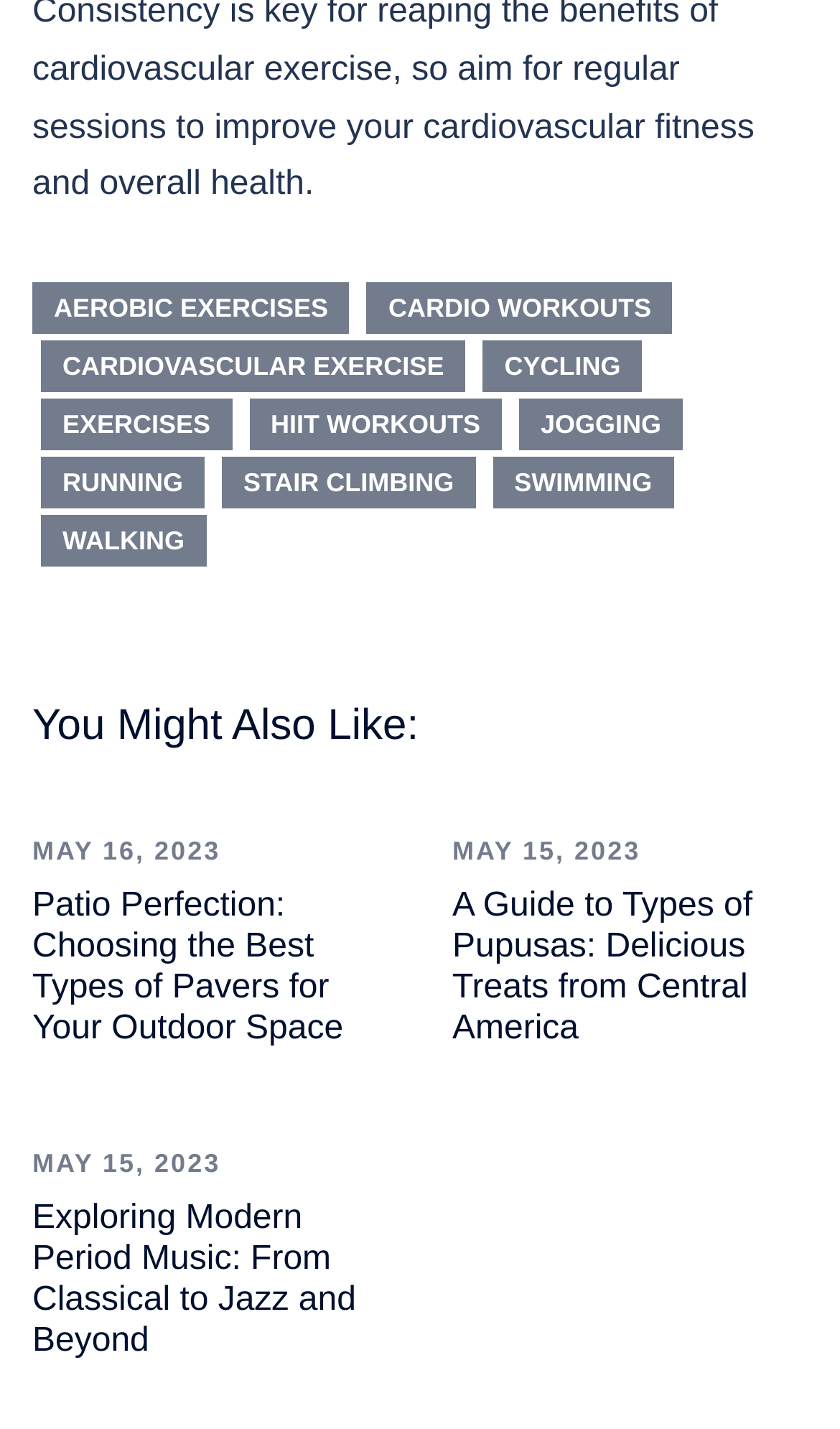Find the bounding box coordinates of the clickable area required to complete the following action: "check Exploring Modern Period Music: From Classical to Jazz and Beyond".

[0.038, 0.839, 0.424, 0.952]